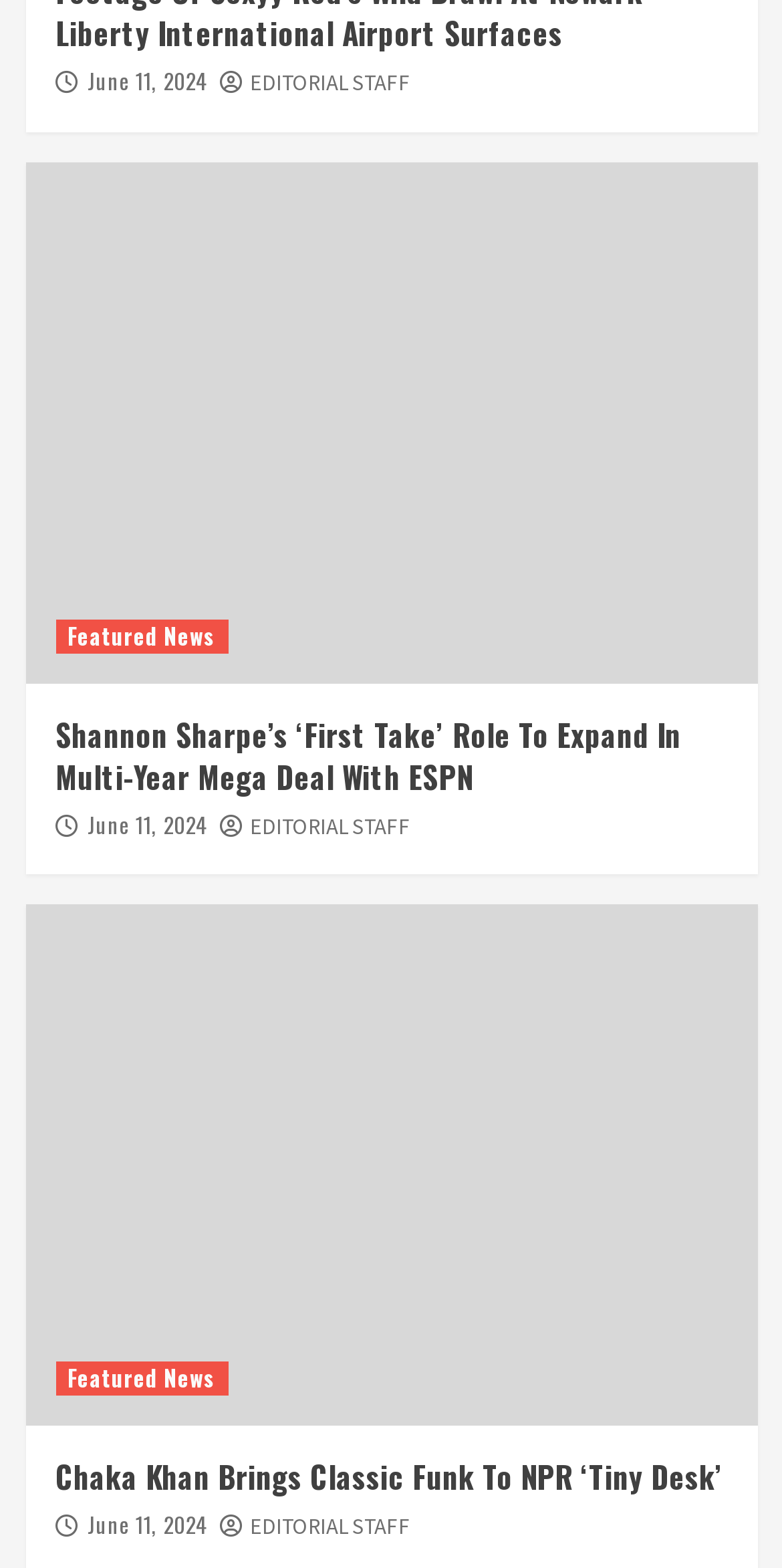Specify the bounding box coordinates of the element's region that should be clicked to achieve the following instruction: "Read about Shannon Sharpe's new deal with ESPN". The bounding box coordinates consist of four float numbers between 0 and 1, in the format [left, top, right, bottom].

[0.071, 0.454, 0.871, 0.509]